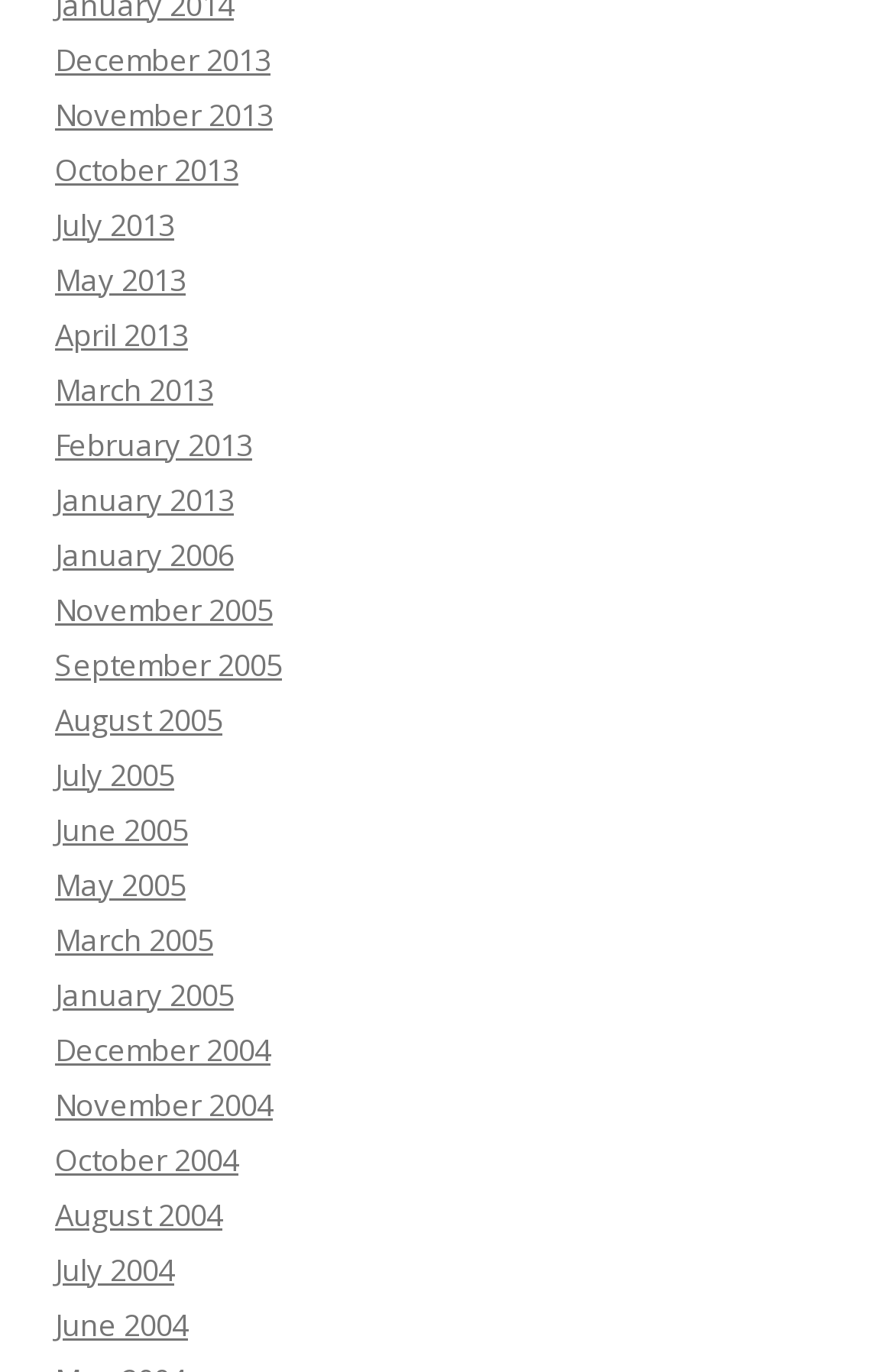Find the bounding box coordinates of the clickable area that will achieve the following instruction: "view October 2013".

[0.062, 0.108, 0.267, 0.138]